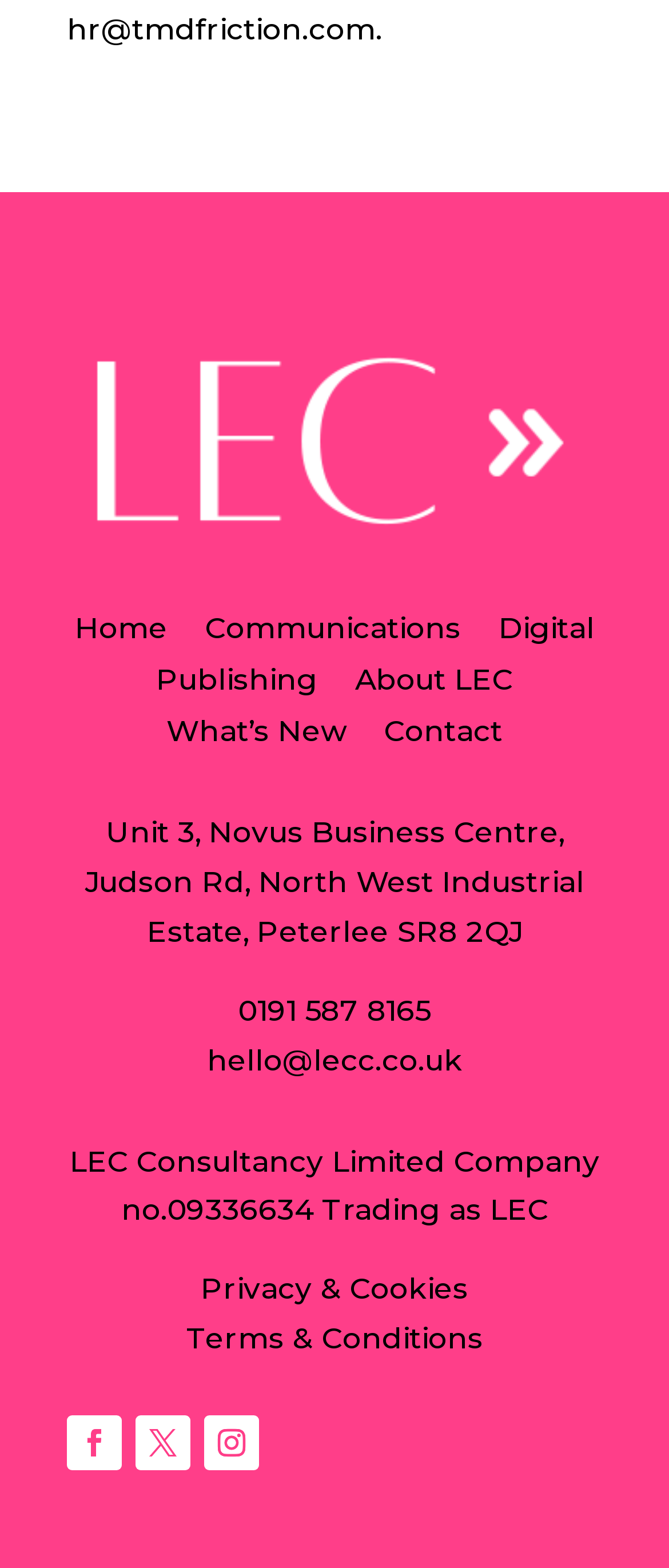Find the bounding box coordinates for the area that must be clicked to perform this action: "View the Privacy & Cookies page".

[0.3, 0.811, 0.7, 0.833]